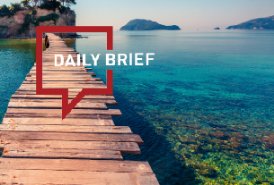Analyze the image and describe all key details you can observe.

The image features a serene coastal scene with a wooden pier extending over clear blue water, inviting viewers to envision a tranquil escape. In the foreground, a bold, stylized text box highlights the words "DAILY BRIEF," suggesting a fresh update or news segment related to current events. The backdrop of gentle waves and distant islands provides a scenic complement to the informative focus of the text, creating a harmonious balance between relaxation and being well-informed. This visual likely connects to a news article or update, enhancing engagement through its aesthetically pleasing presentation.